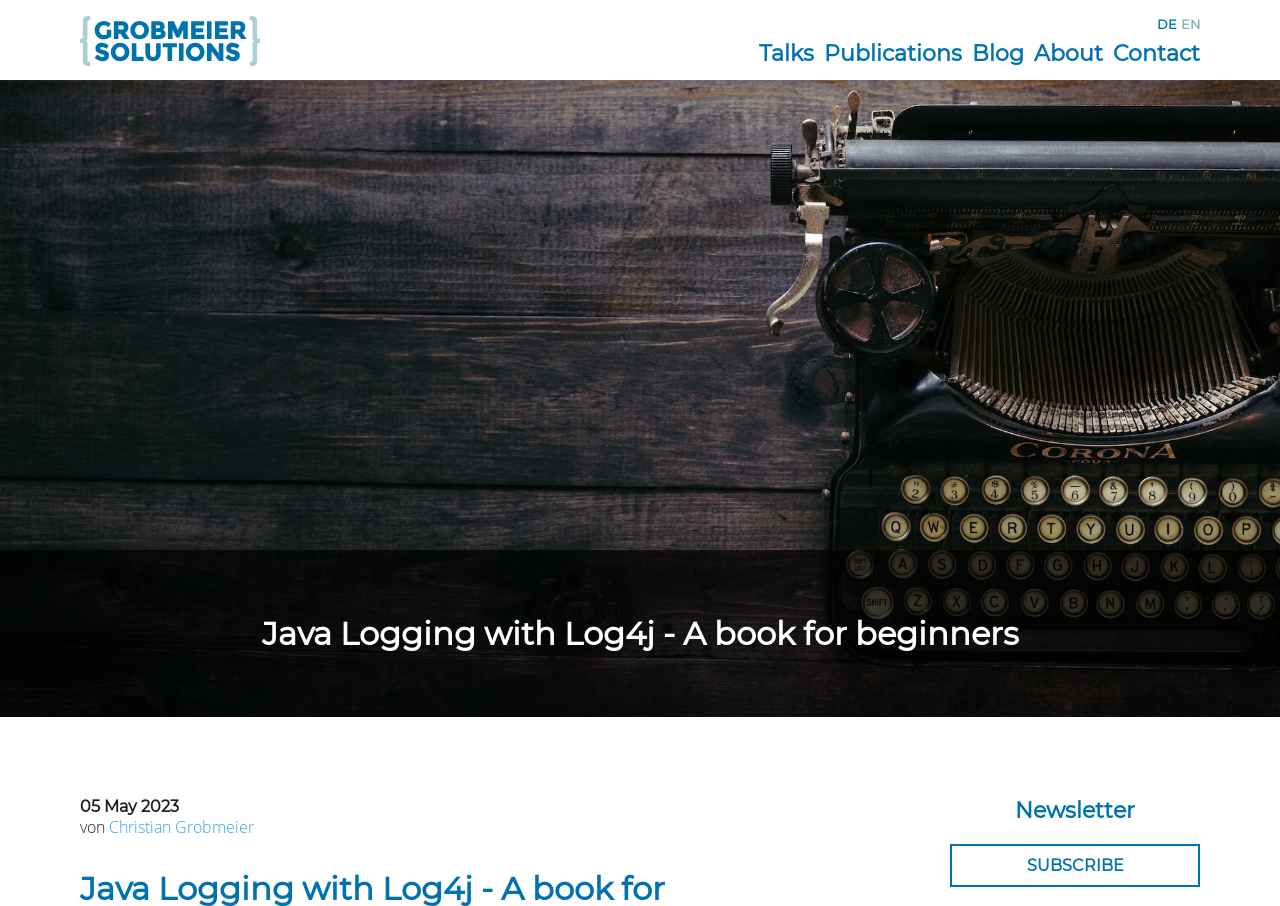What is the purpose of the 'SUBSCRIBE' button?
Provide a detailed and extensive answer to the question.

I determined the purpose of the 'SUBSCRIBE' button by looking at the nearby text 'Newsletter' which suggests that the button is used to subscribe to a newsletter.